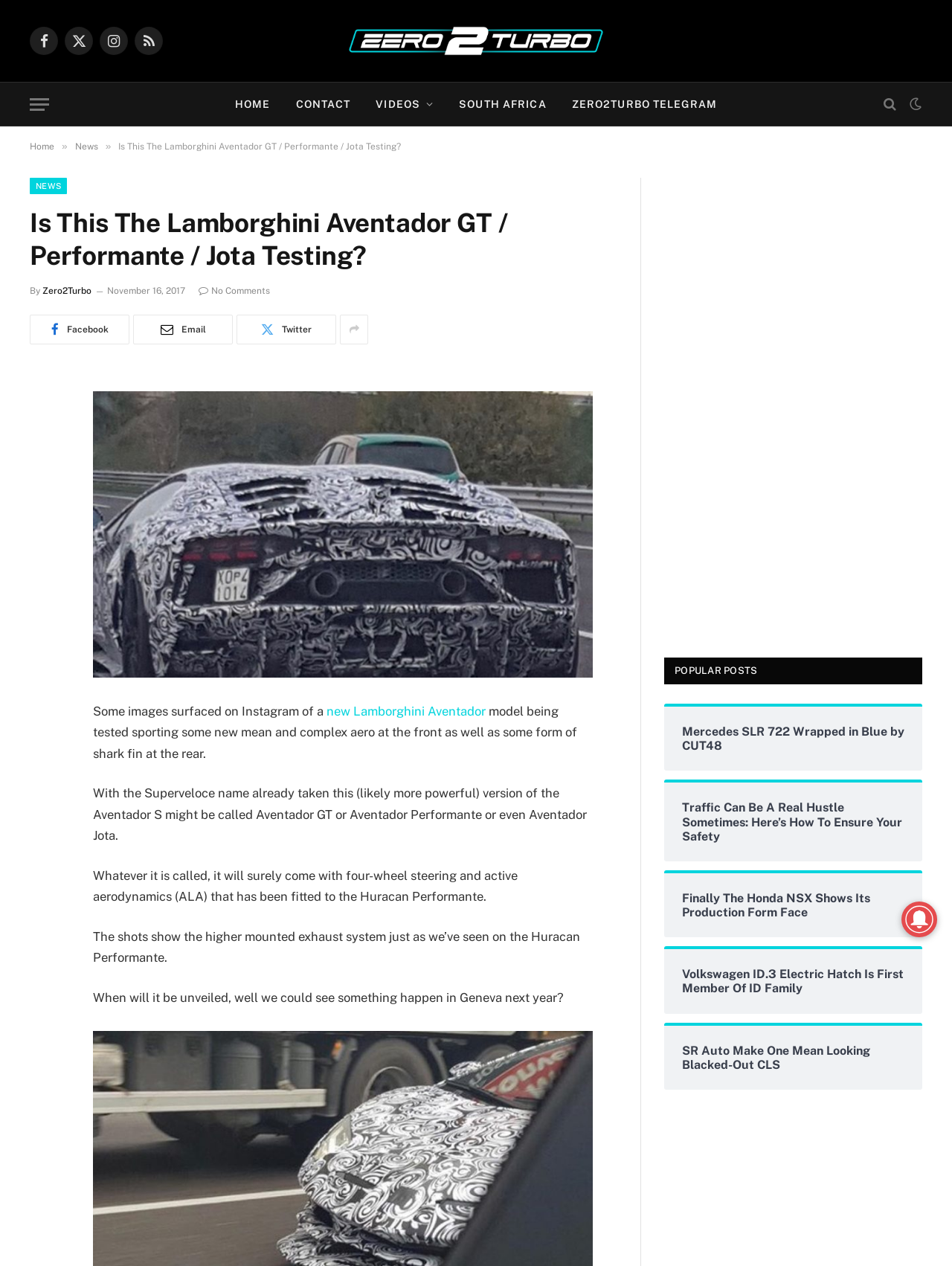What is the title of the article?
Answer briefly with a single word or phrase based on the image.

Is This The Lamborghini Aventador GT / Performante / Jota Testing?